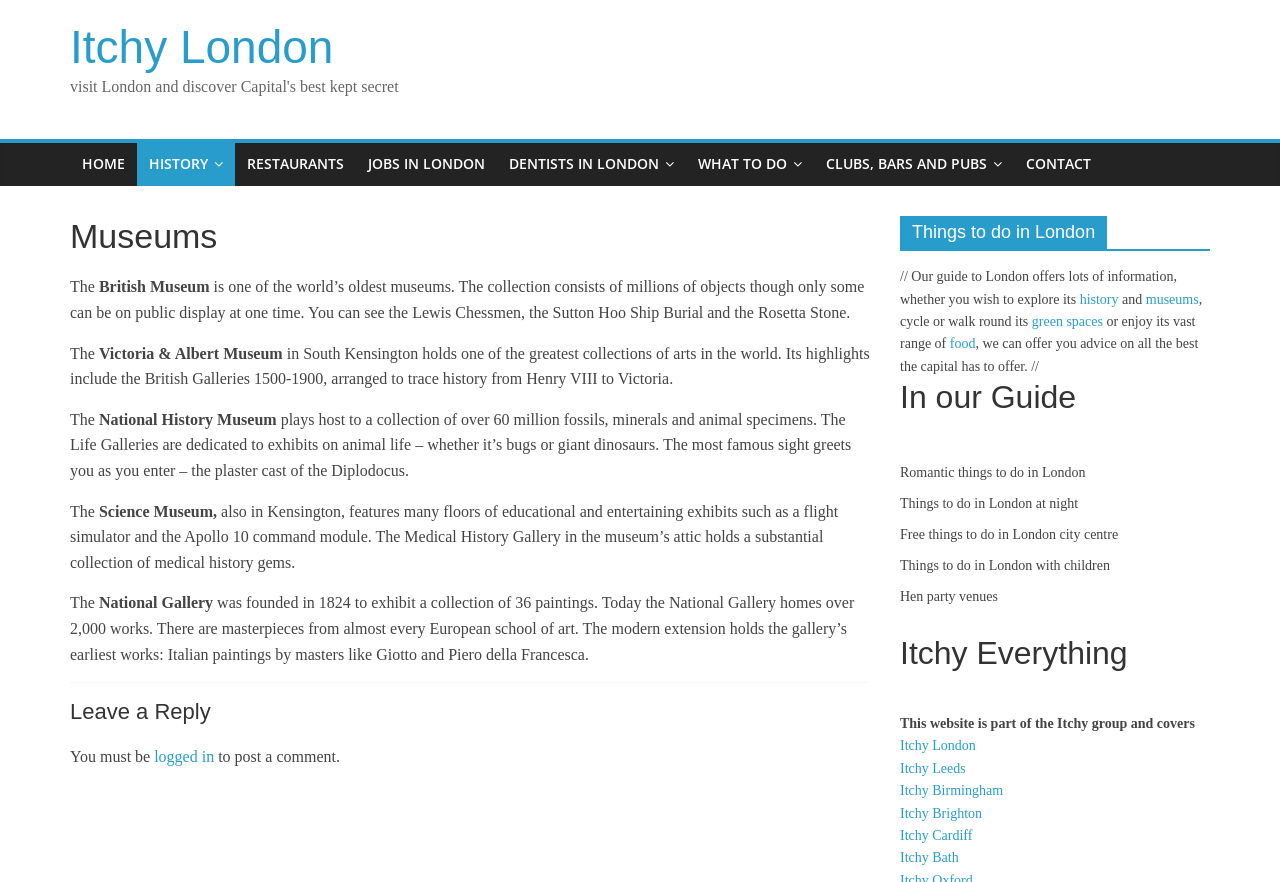Determine the bounding box coordinates of the clickable region to carry out the instruction: "Read about the National Gallery".

[0.077, 0.674, 0.166, 0.693]